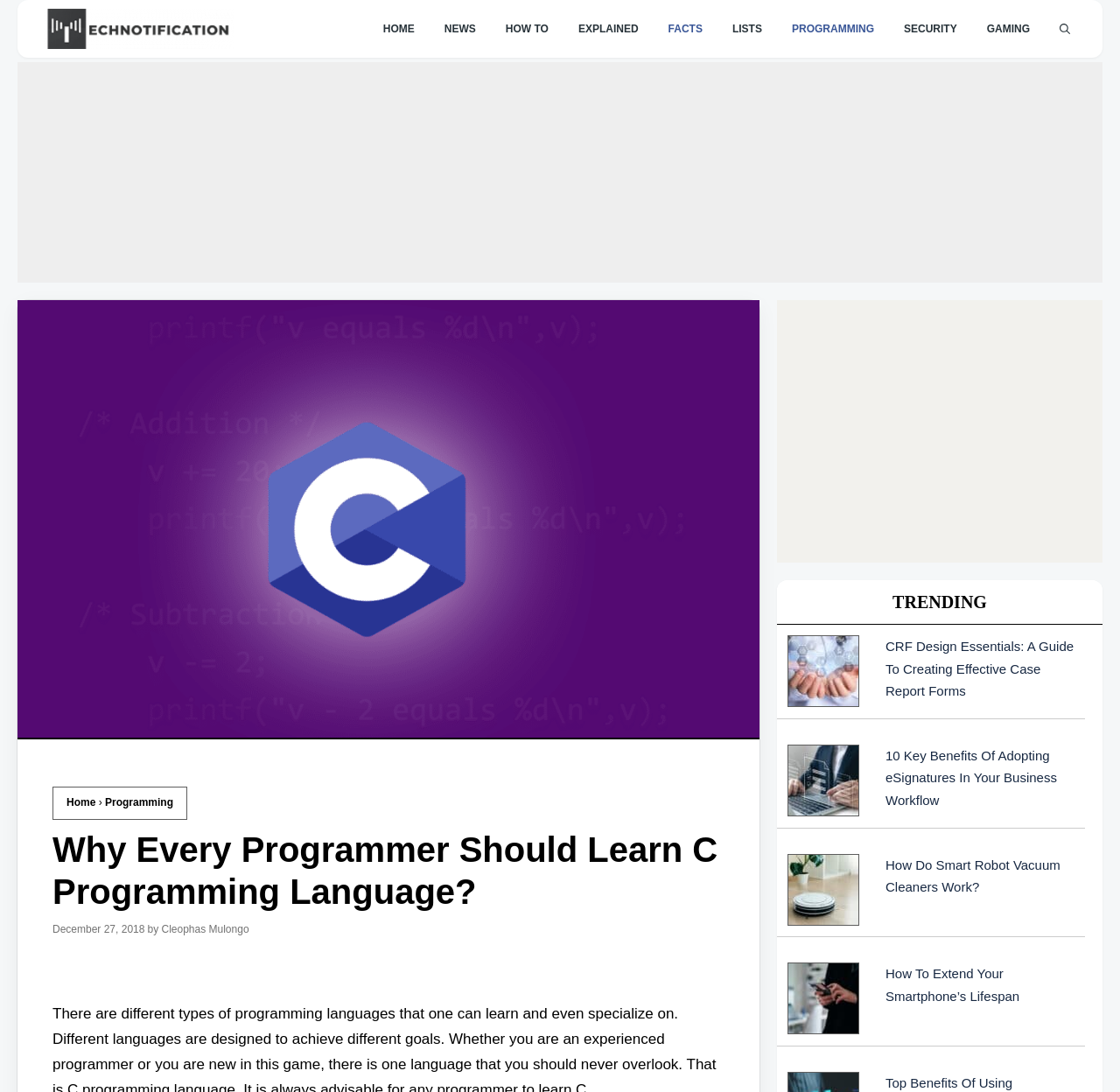Describe all the key features of the webpage in detail.

The webpage is about the importance of learning C programming language, with the main title "Why Every Programmer Should Learn C Programming Language?" at the top. Below the title, there is a navigation bar with 11 links, including "HOME", "NEWS", "HOW TO", "EXPLAINED", "FACTS", "LISTS", "PROGRAMMING", "SECURITY", "GAMING", and "Open Search Bar". 

On the left side, there is a large image related to C programming language. Above the image, there is a header section with links to "Home" and "Programming" categories, as well as the title of the article and the date it was published, December 27, 2018.

On the right side, there is a section titled "TRENDING" with four articles. Each article has a heading, a link, and an image. The articles are about various topics, including diagnostics and testing, case report forms, electronic signatures, robot vacuum cleaners, and smartphone lifespan.

Overall, the webpage has a clear structure, with a main article about C programming language and a section for trending articles on the side. The navigation bar at the top provides easy access to different categories and topics.